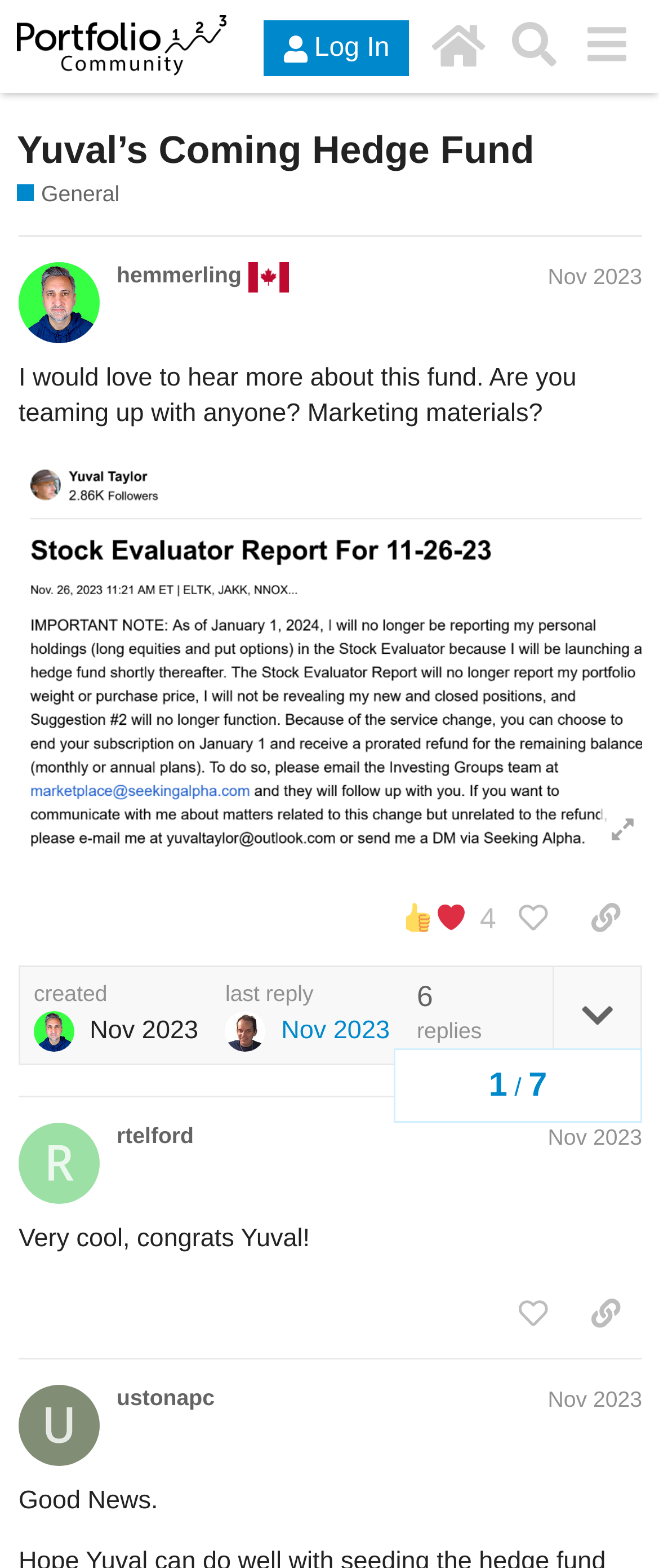Illustrate the webpage with a detailed description.

This webpage appears to be a forum discussion page, specifically a thread about Yuval's coming hedge fund. At the top, there is a header section with a link to the "Portfolio123 Community" and a button to log in. Below this, there is a heading that reads "Yuval's Coming Hedge Fund" with a link to the same title. 

To the right of the heading, there is a navigation section with a topic progress indicator, showing 1 out of 7 topics. Below this, there are multiple posts from different users, each with a heading that includes the user's name and the date of the post. 

The first post is from "hemmerling" and includes a text that reads "I would love to hear more about this fund. Are you teaming up with anyone? Marketing materials?" Below this text, there is an image and several buttons, including a "like" button, a button to copy a link to the post, and a button to reply. 

There are also several other posts from different users, including "rtelford" and "ustonapc", each with their own text and buttons. The posts are arranged in a vertical layout, with the most recent post at the top.